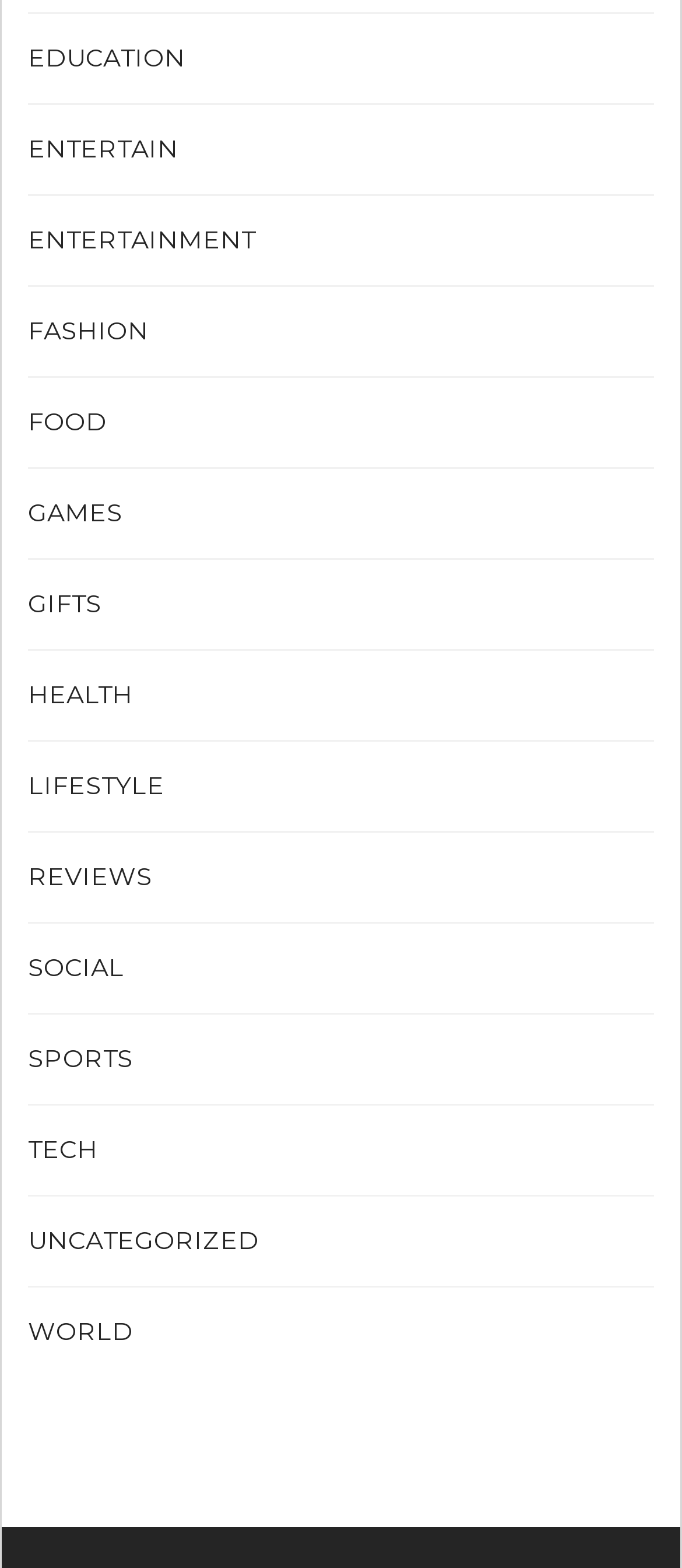Please specify the coordinates of the bounding box for the element that should be clicked to carry out this instruction: "check out GAMES". The coordinates must be four float numbers between 0 and 1, formatted as [left, top, right, bottom].

[0.041, 0.317, 0.179, 0.337]